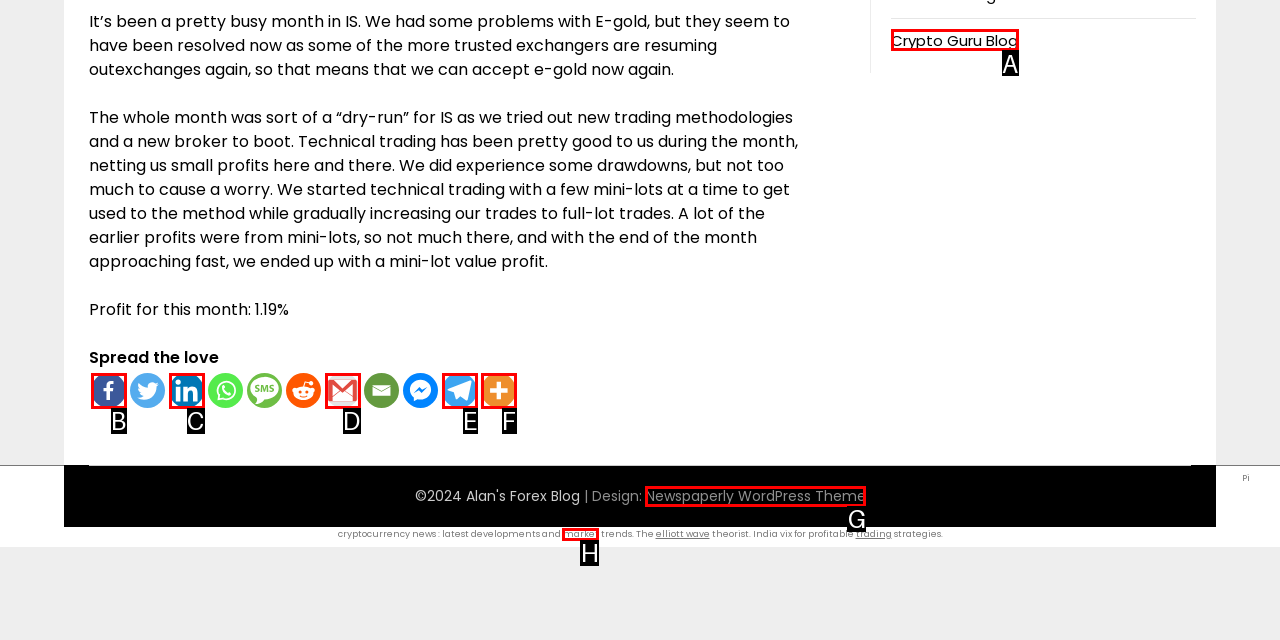Match the following description to a UI element: title="Google Gmail"
Provide the letter of the matching option directly.

D